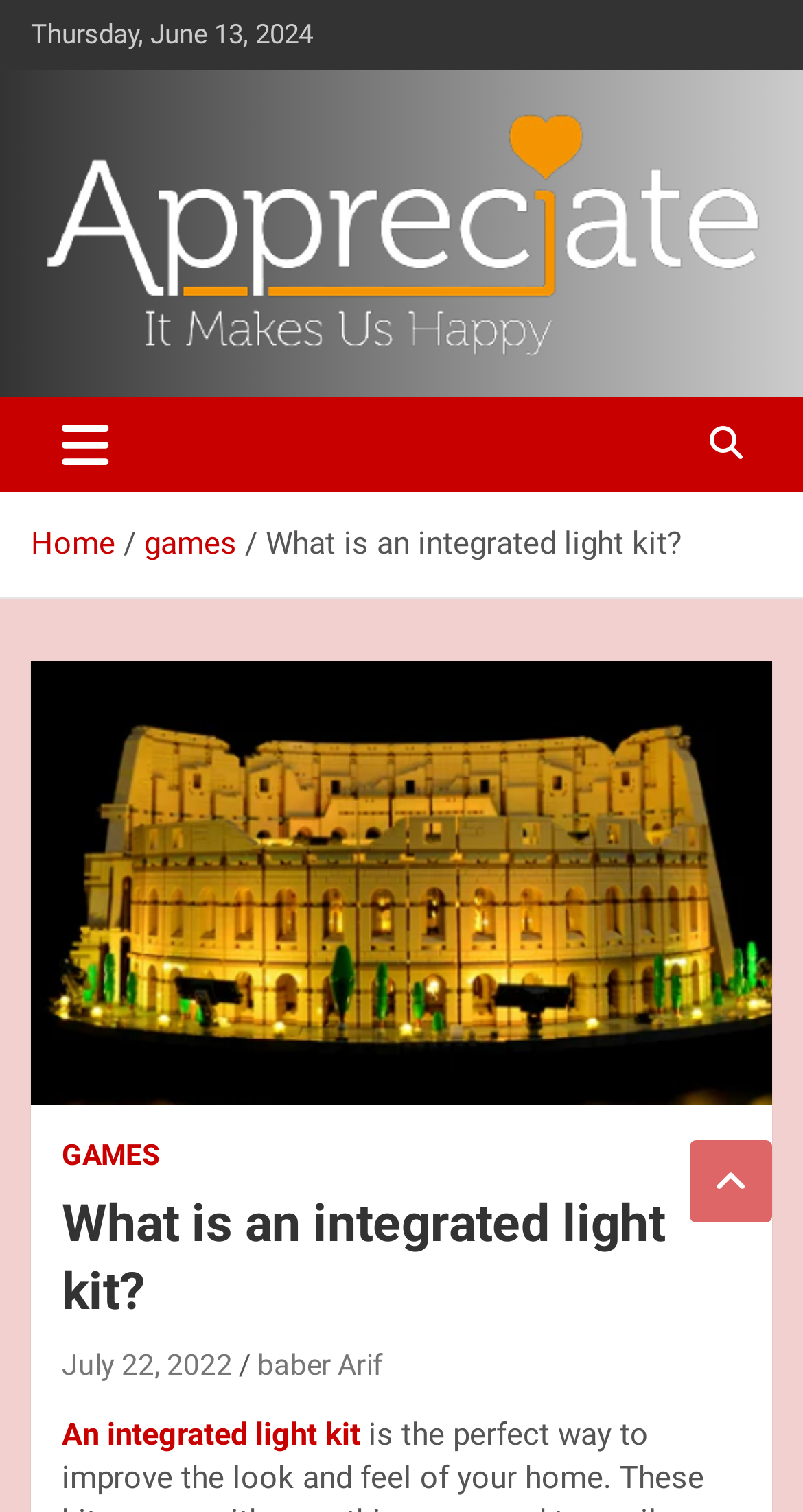What is the name of the website?
Using the details shown in the screenshot, provide a comprehensive answer to the question.

I found the name of the website by looking at the top-left corner of the webpage, where it says 'Make & Appreciate'.